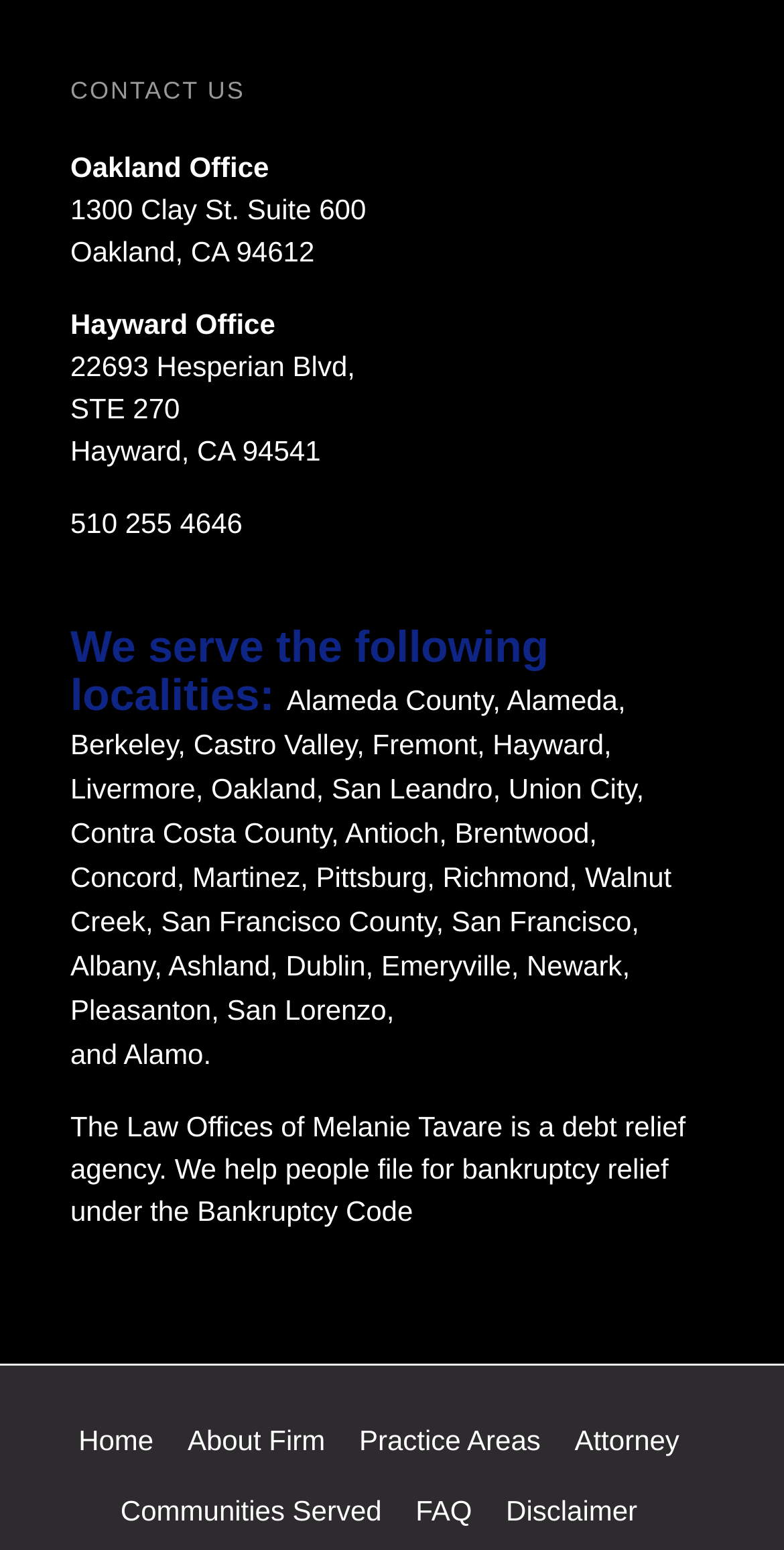Locate the UI element described as follows: "Communities Served". Return the bounding box coordinates as four float numbers between 0 and 1 in the order [left, top, right, bottom].

[0.154, 0.964, 0.487, 0.985]